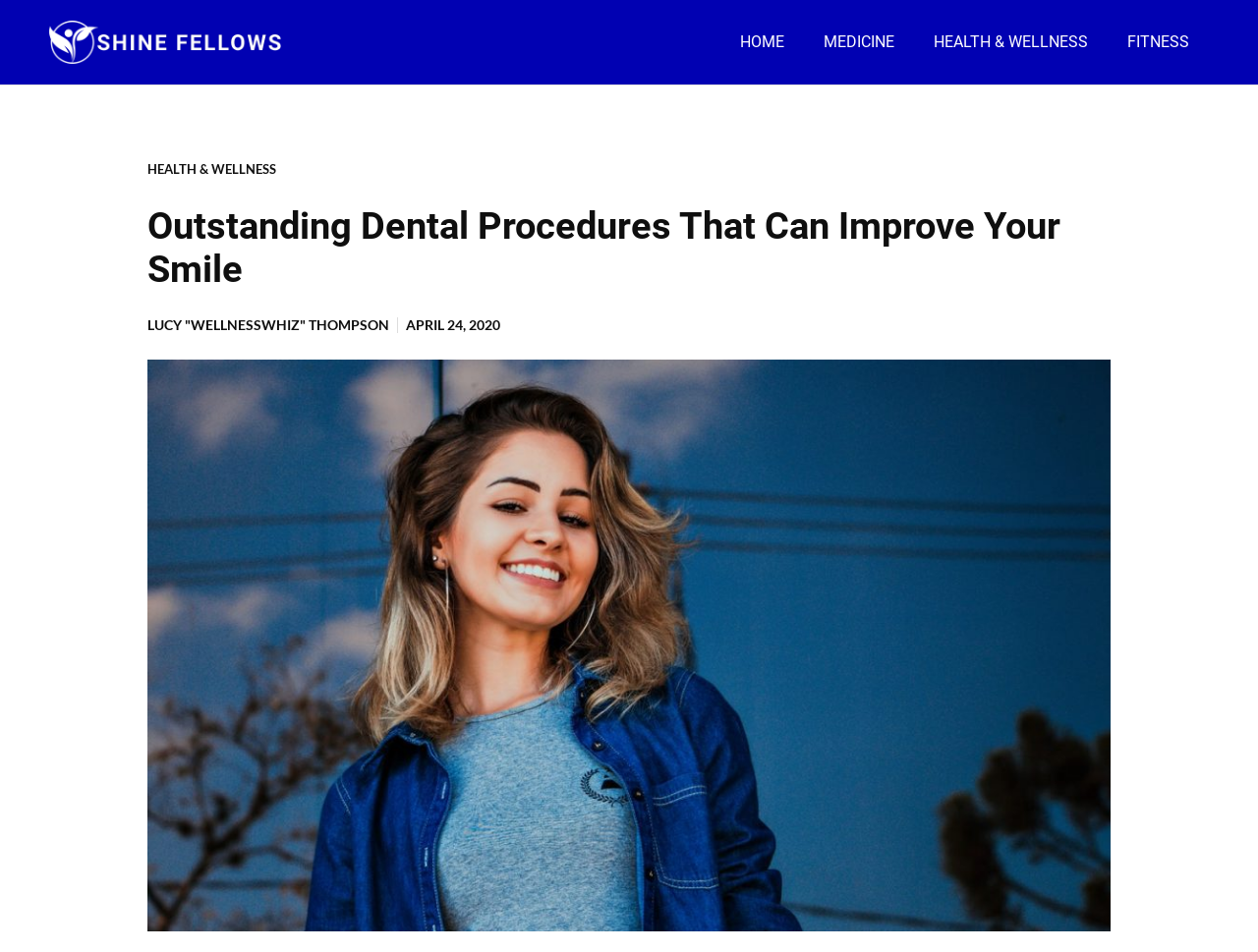Please identify the bounding box coordinates of the clickable element to fulfill the following instruction: "visit LUCY 'WELLNESSWHIZ' THOMPSON's page". The coordinates should be four float numbers between 0 and 1, i.e., [left, top, right, bottom].

[0.117, 0.326, 0.309, 0.357]